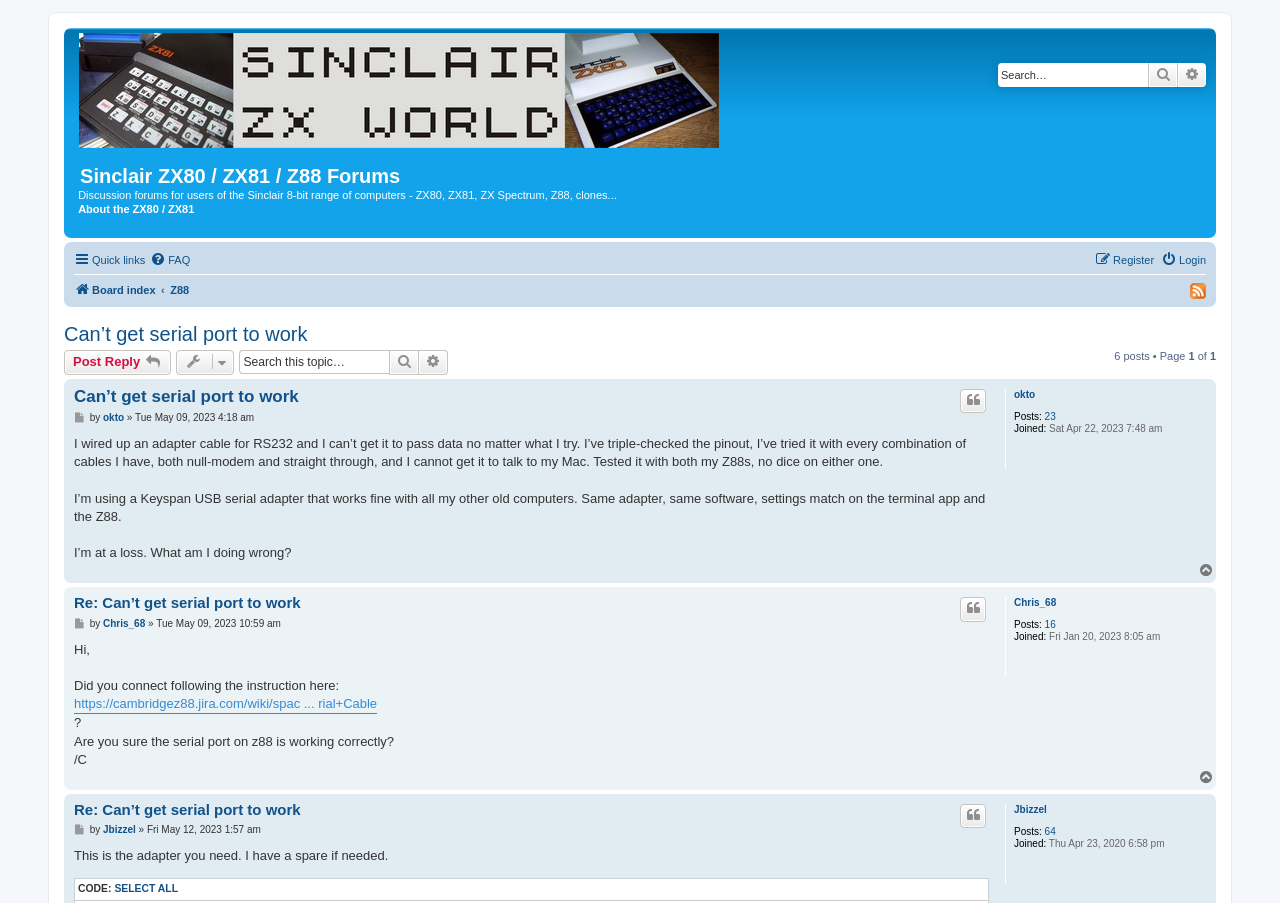Use a single word or phrase to answer the question: What is the name of the computer model being discussed?

Z88